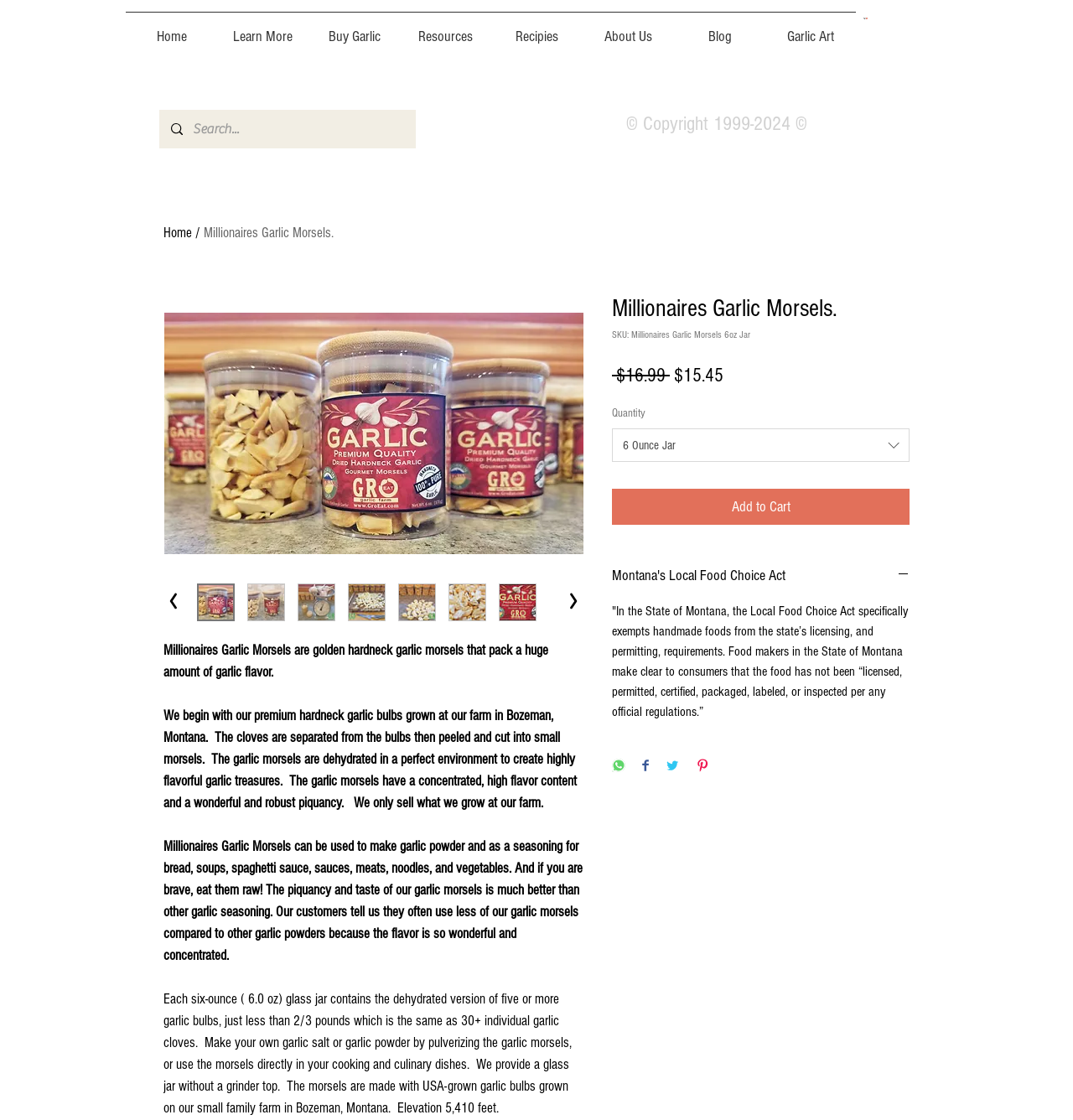What is the elevation of the farm?
Please answer the question with a detailed response using the information from the screenshot.

The elevation of the farm can be found in the text 'Elevation 5,410 feet.' which is part of the description of the product.